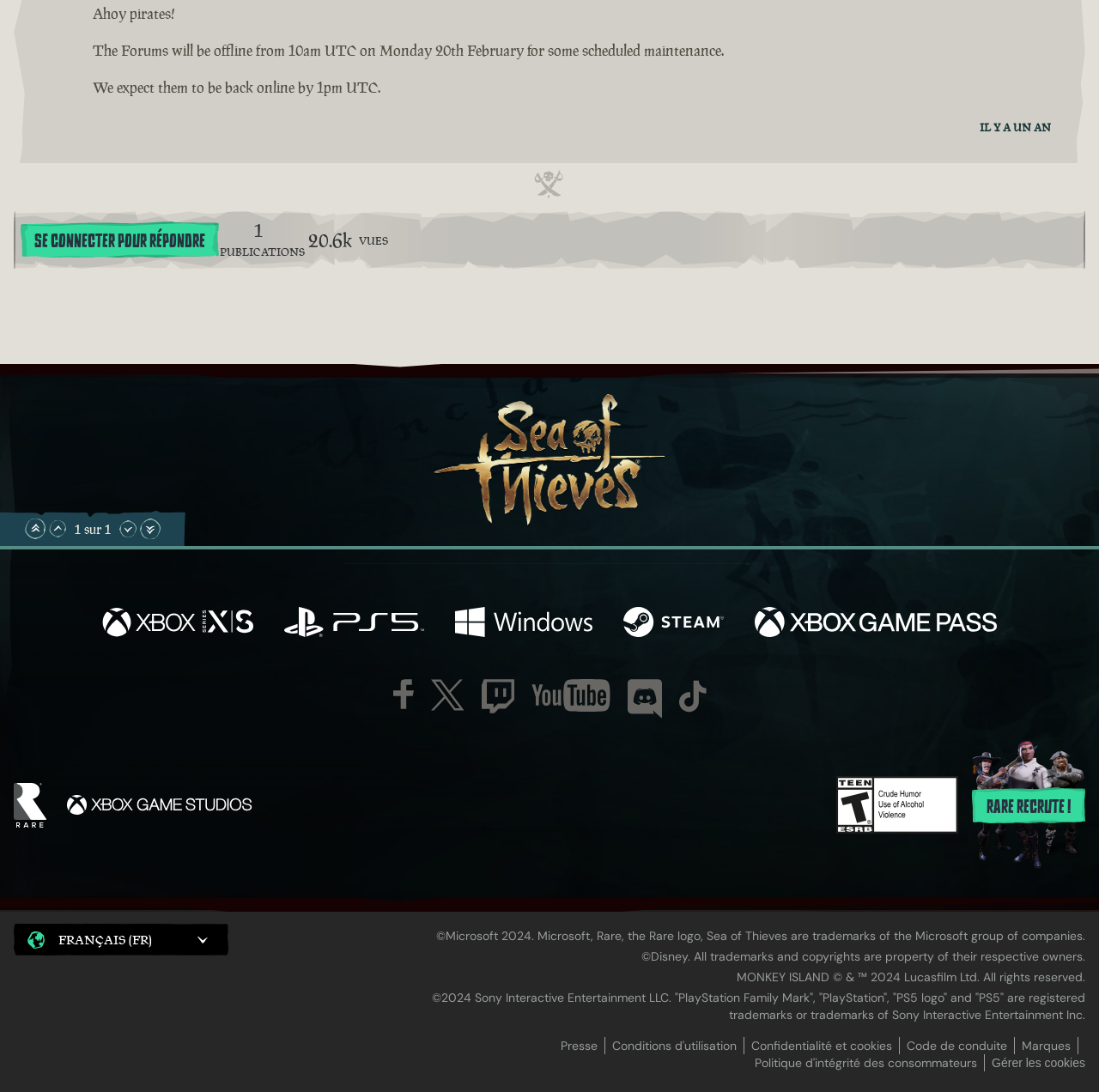Locate the UI element described as follows: "aria-label="Twitter" title="Twitter"". Return the bounding box coordinates as four float numbers between 0 and 1 in the order [left, top, right, bottom].

[0.39, 0.62, 0.424, 0.653]